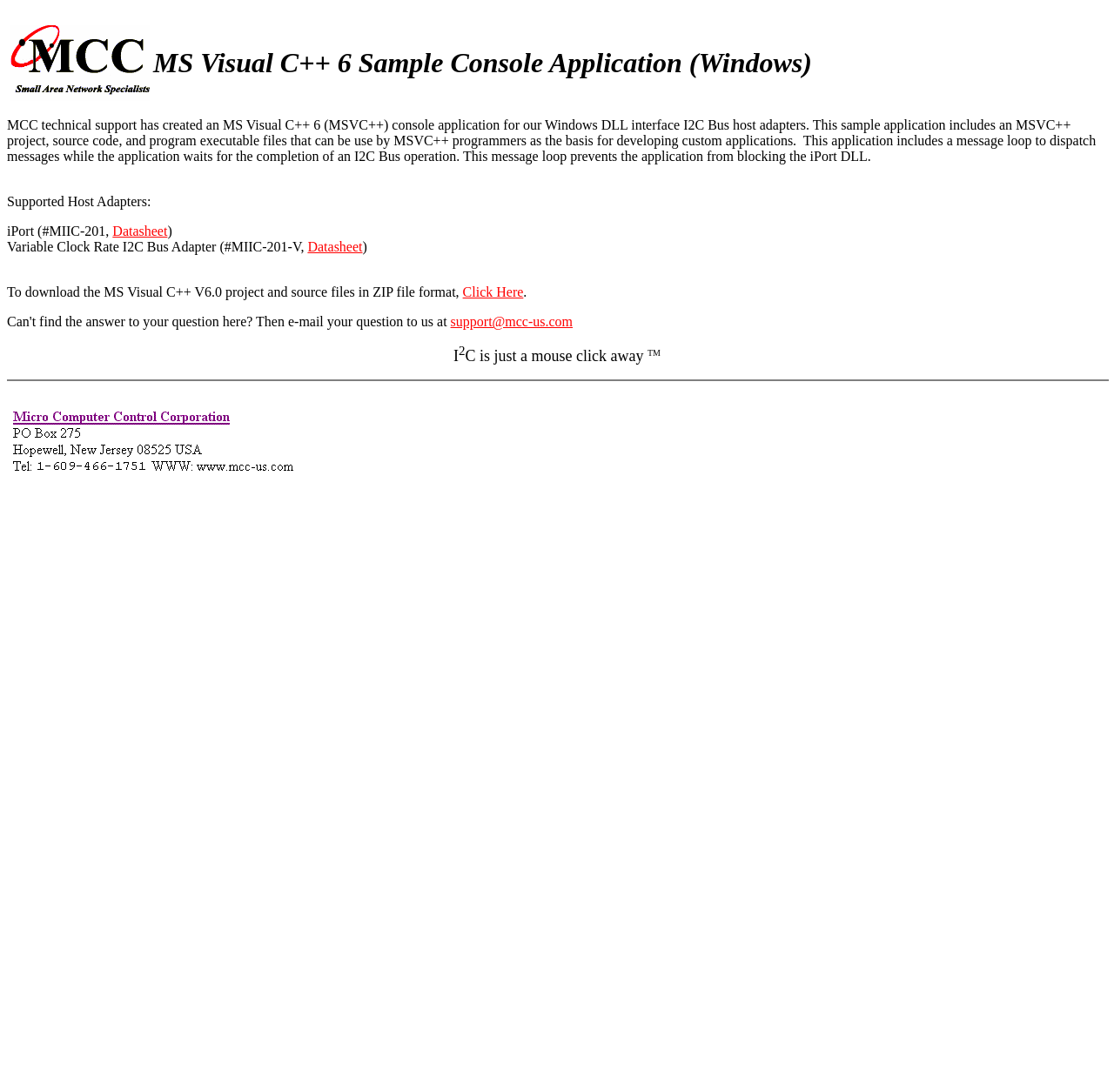What is the purpose of the sample application?
Deliver a detailed and extensive answer to the question.

Based on the webpage content, the sample application is provided to help MSVC++ programmers develop custom applications using the Windows DLL interface I2C Bus host adapters. The application includes a message loop to dispatch messages while waiting for the completion of an I2C Bus operation, which prevents the application from blocking the iPort DLL.